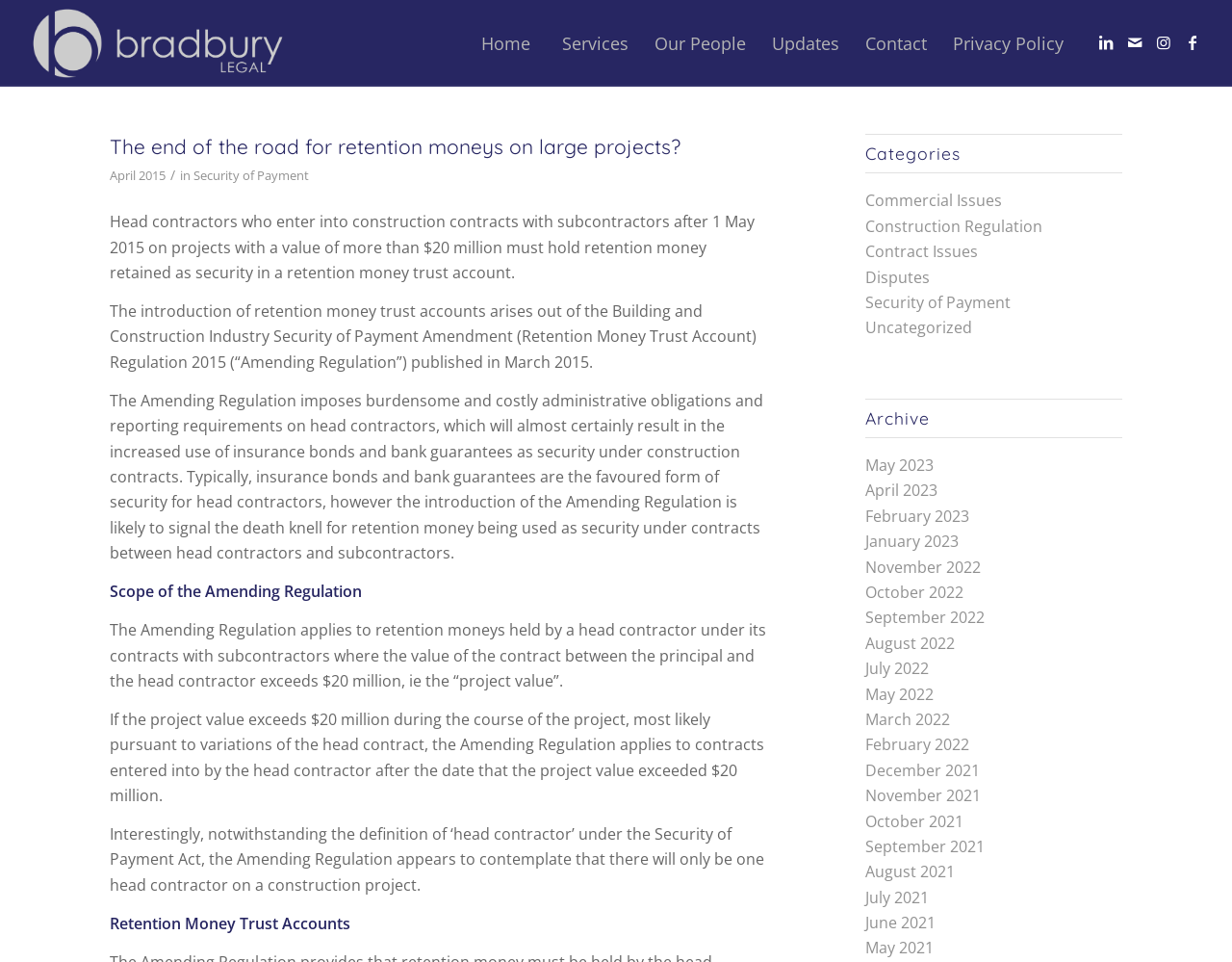Determine the bounding box coordinates of the clickable region to follow the instruction: "Click on Home".

[0.375, 0.001, 0.446, 0.089]